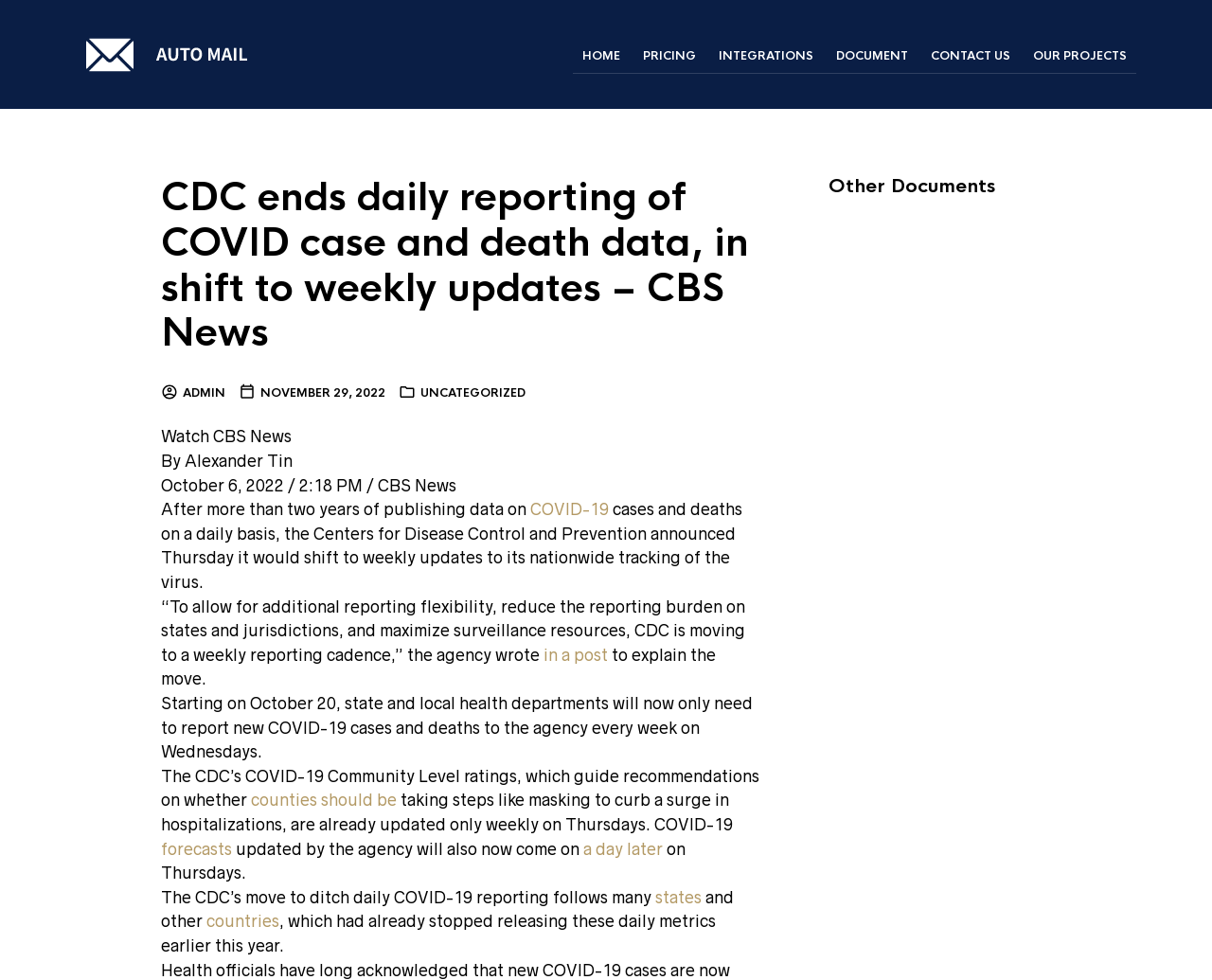Find and specify the bounding box coordinates that correspond to the clickable region for the instruction: "Click the OUR PROJECTS link".

[0.845, 0.041, 0.938, 0.074]